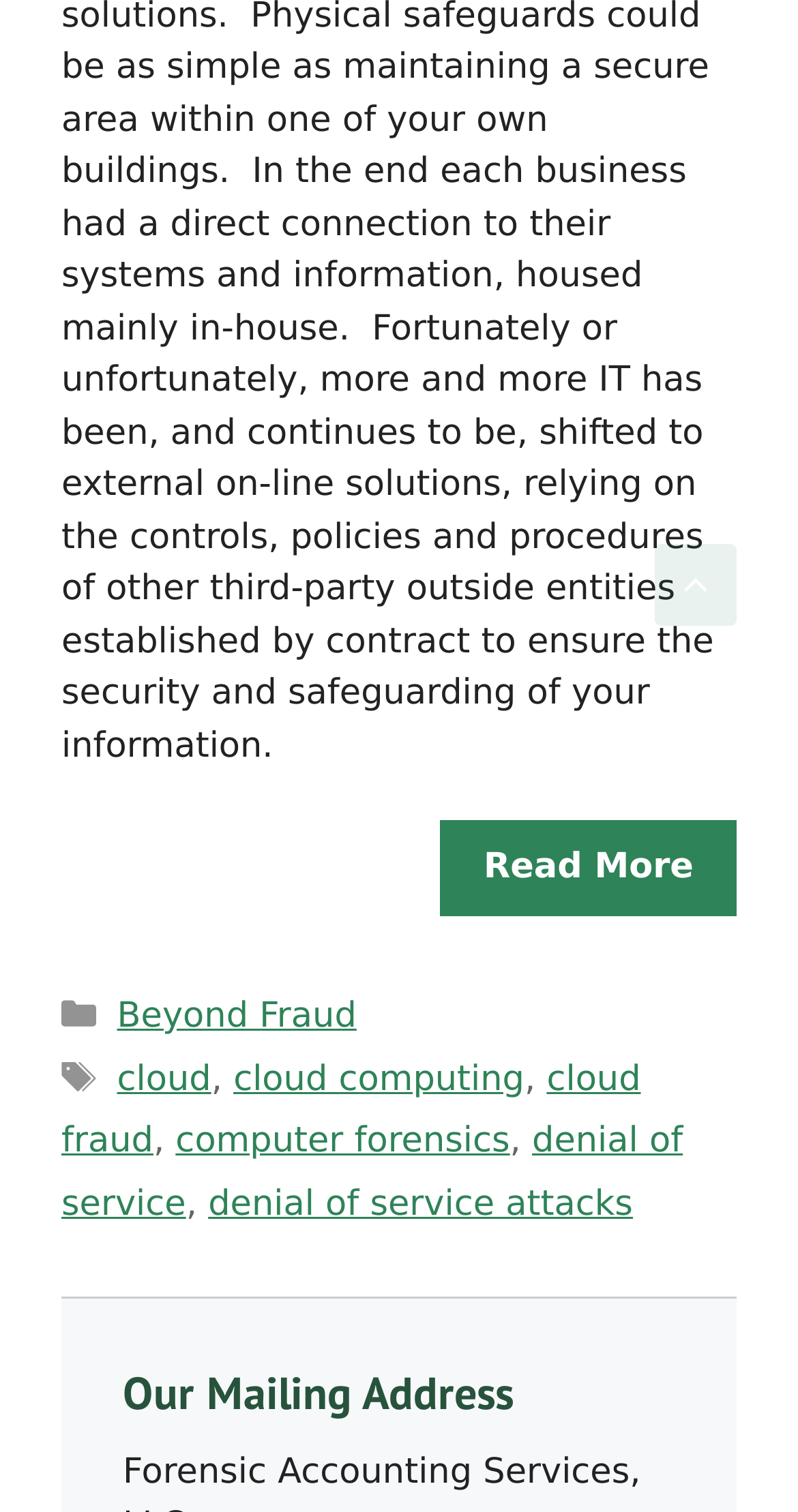Find the bounding box of the web element that fits this description: "alt="Jessie Diggins"".

None